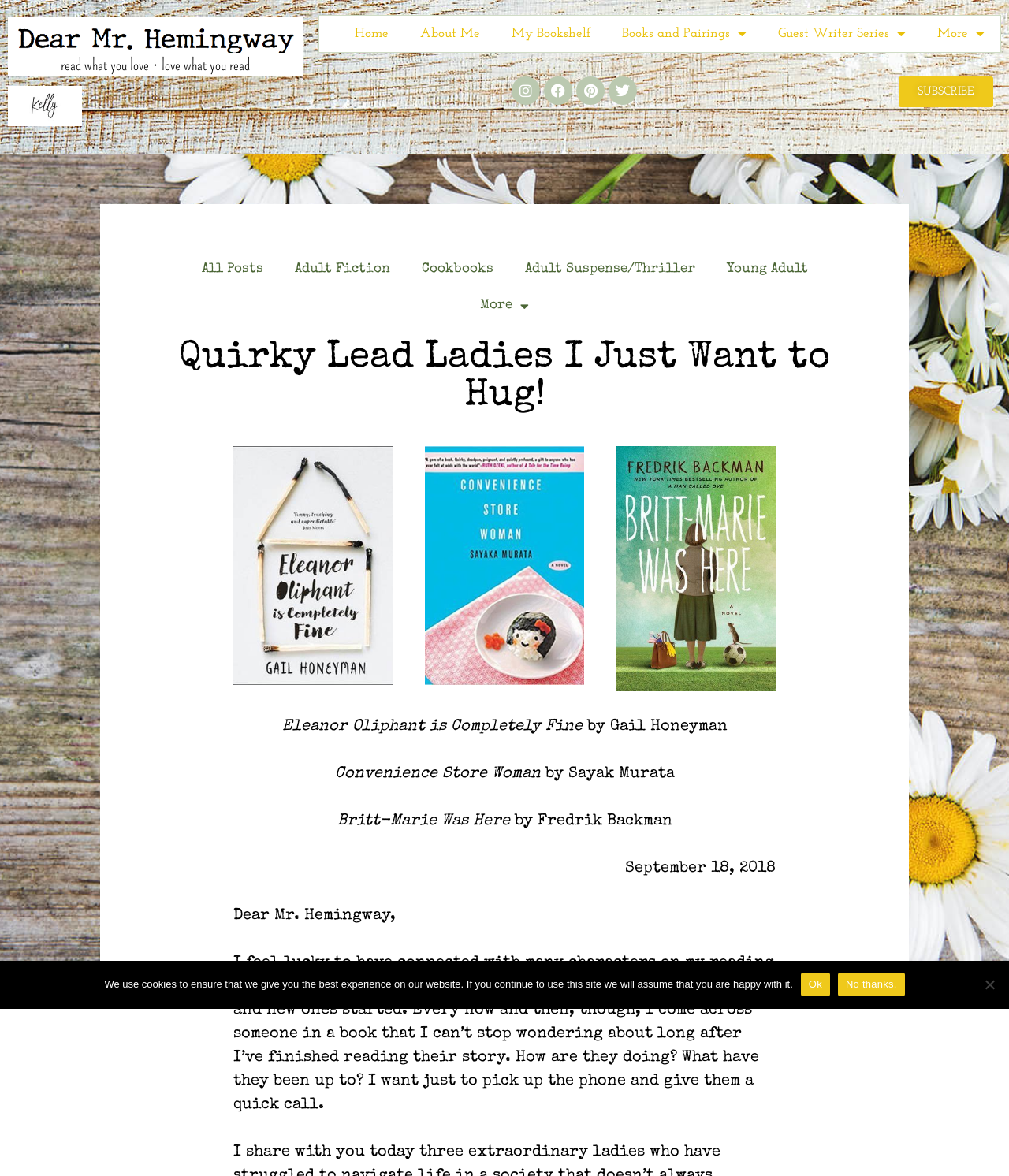Please find the bounding box coordinates of the element that you should click to achieve the following instruction: "Click Donate". The coordinates should be presented as four float numbers between 0 and 1: [left, top, right, bottom].

None